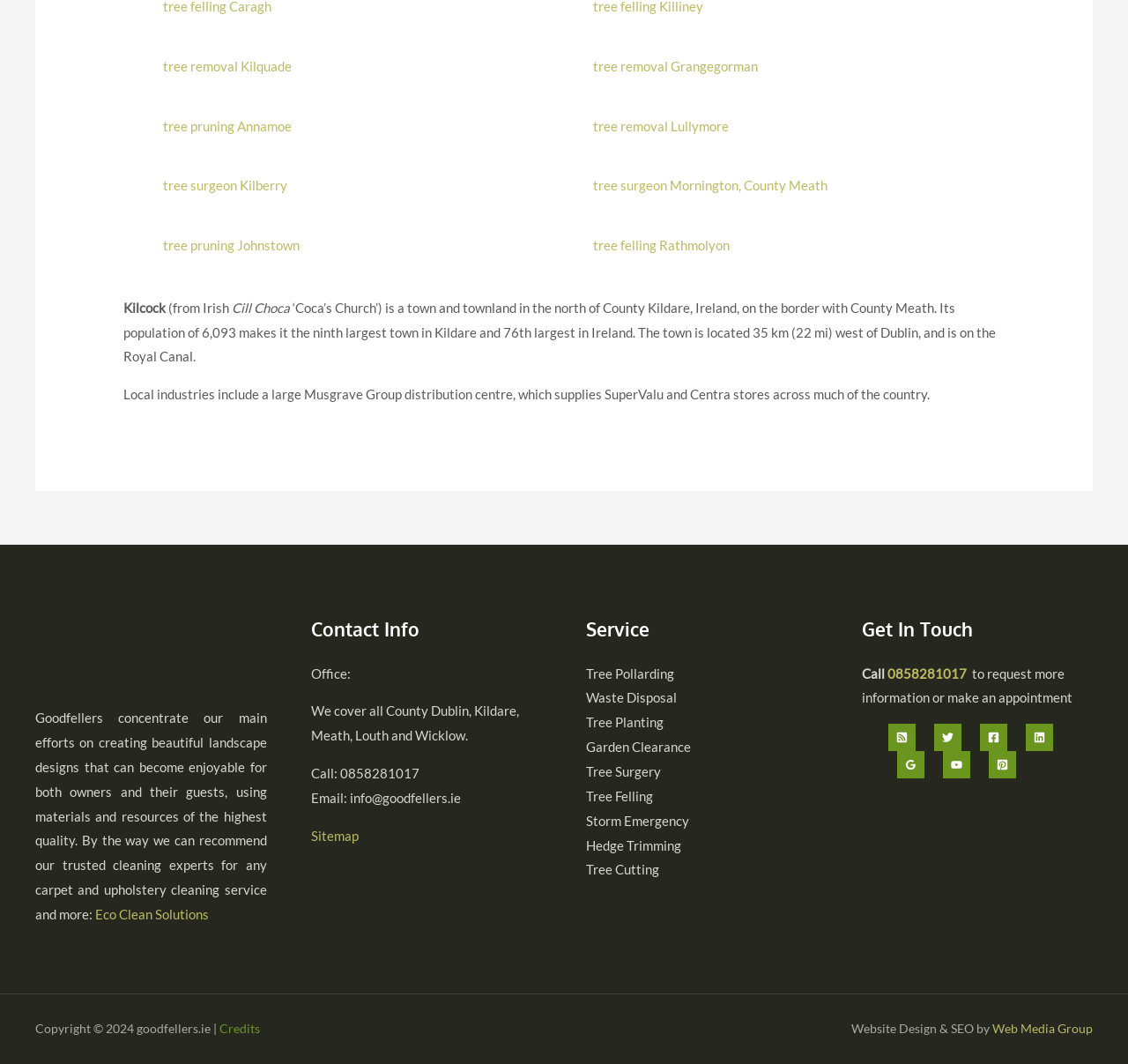Determine the bounding box coordinates of the clickable region to carry out the instruction: "Read about the company's landscape design services".

[0.031, 0.667, 0.236, 0.867]